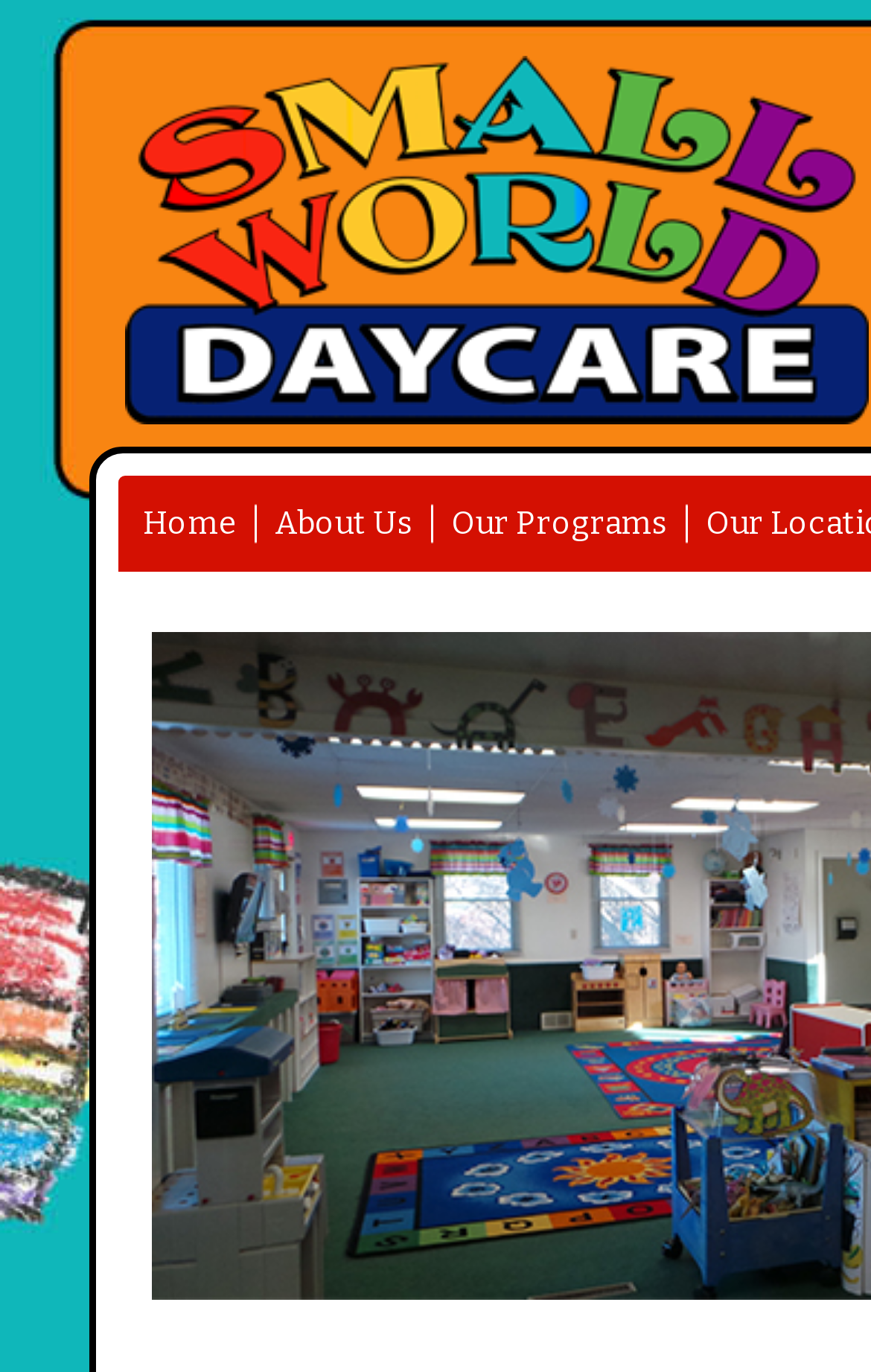Identify the bounding box coordinates for the UI element described as: "My Account".

None